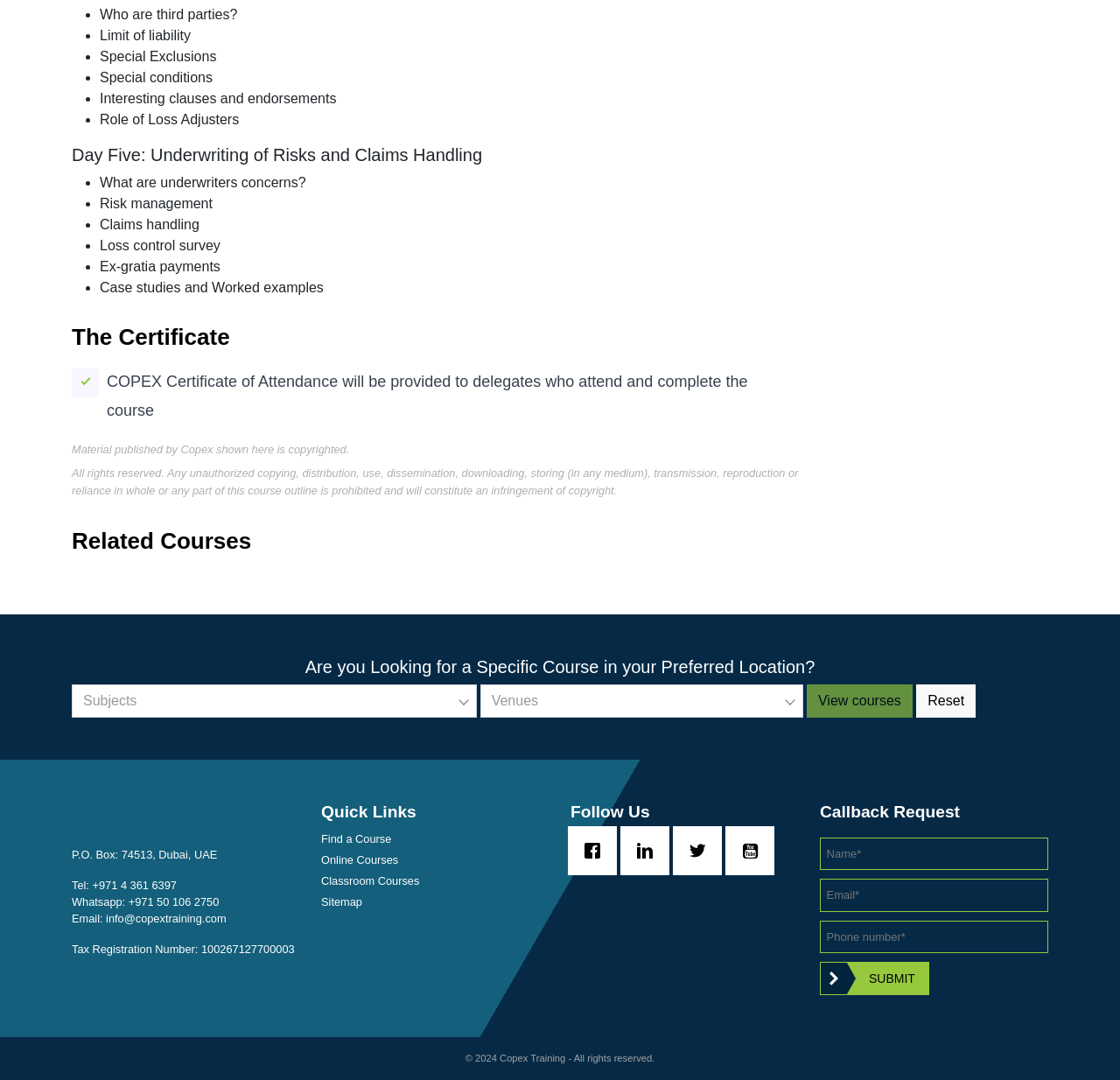Using the provided element description: "Reset", identify the bounding box coordinates. The coordinates should be four floats between 0 and 1 in the order [left, top, right, bottom].

[0.818, 0.633, 0.871, 0.664]